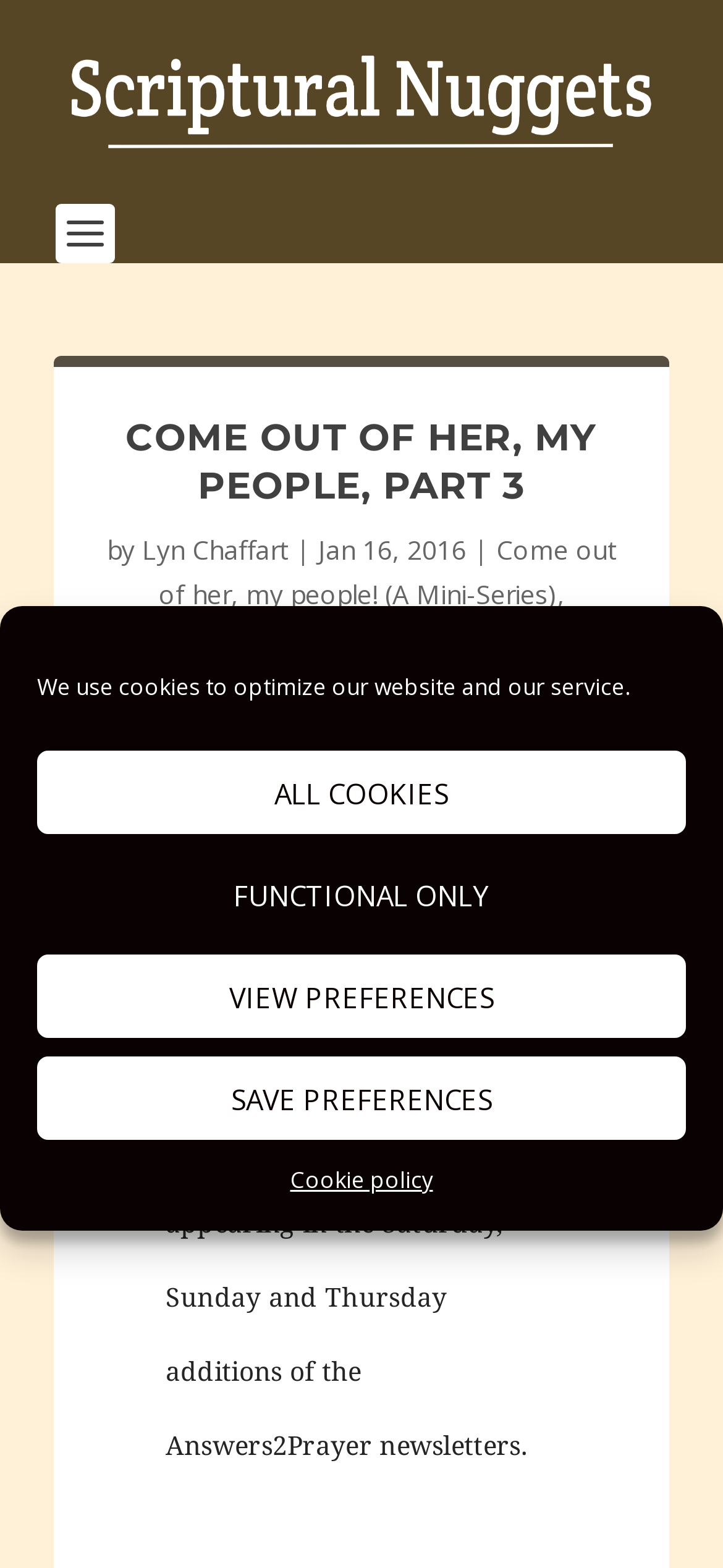Please determine the bounding box coordinates of the element to click in order to execute the following instruction: "check entertainment". The coordinates should be four float numbers between 0 and 1, specified as [left, top, right, bottom].

None